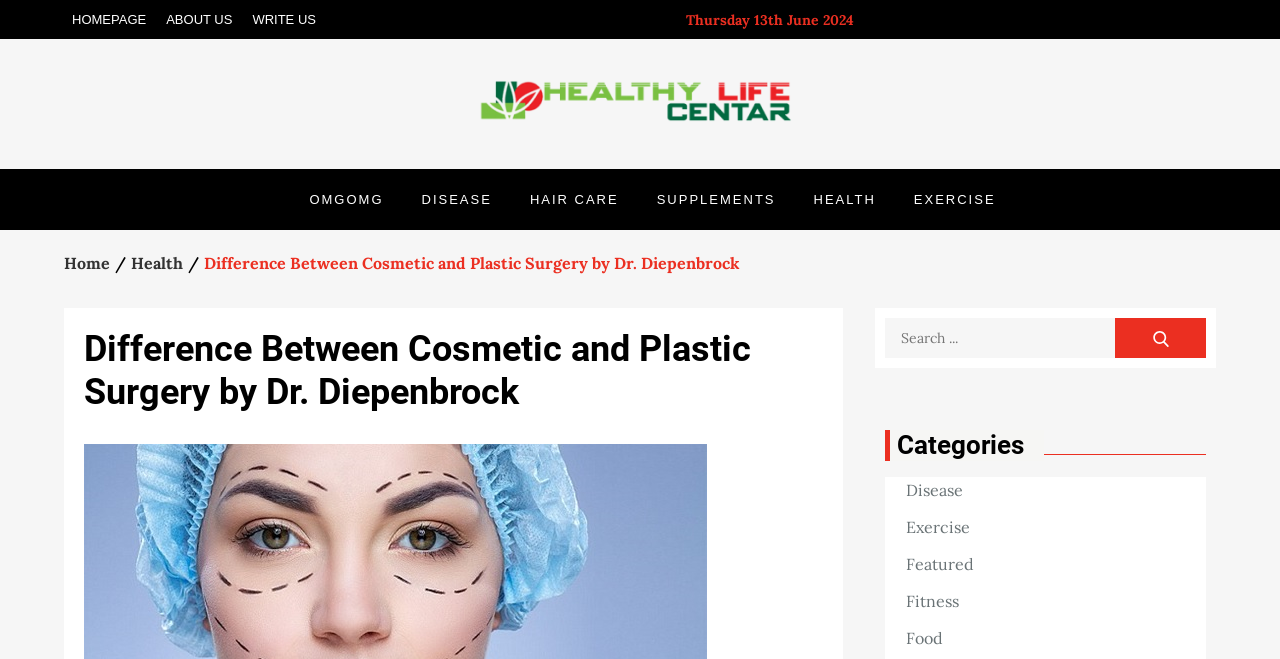What is the date displayed on the webpage?
Please provide a comprehensive answer based on the contents of the image.

I found the date by looking at the StaticText element with the text 'Thursday 13th June 2024' which has a bounding box with coordinates [0.536, 0.017, 0.667, 0.044].